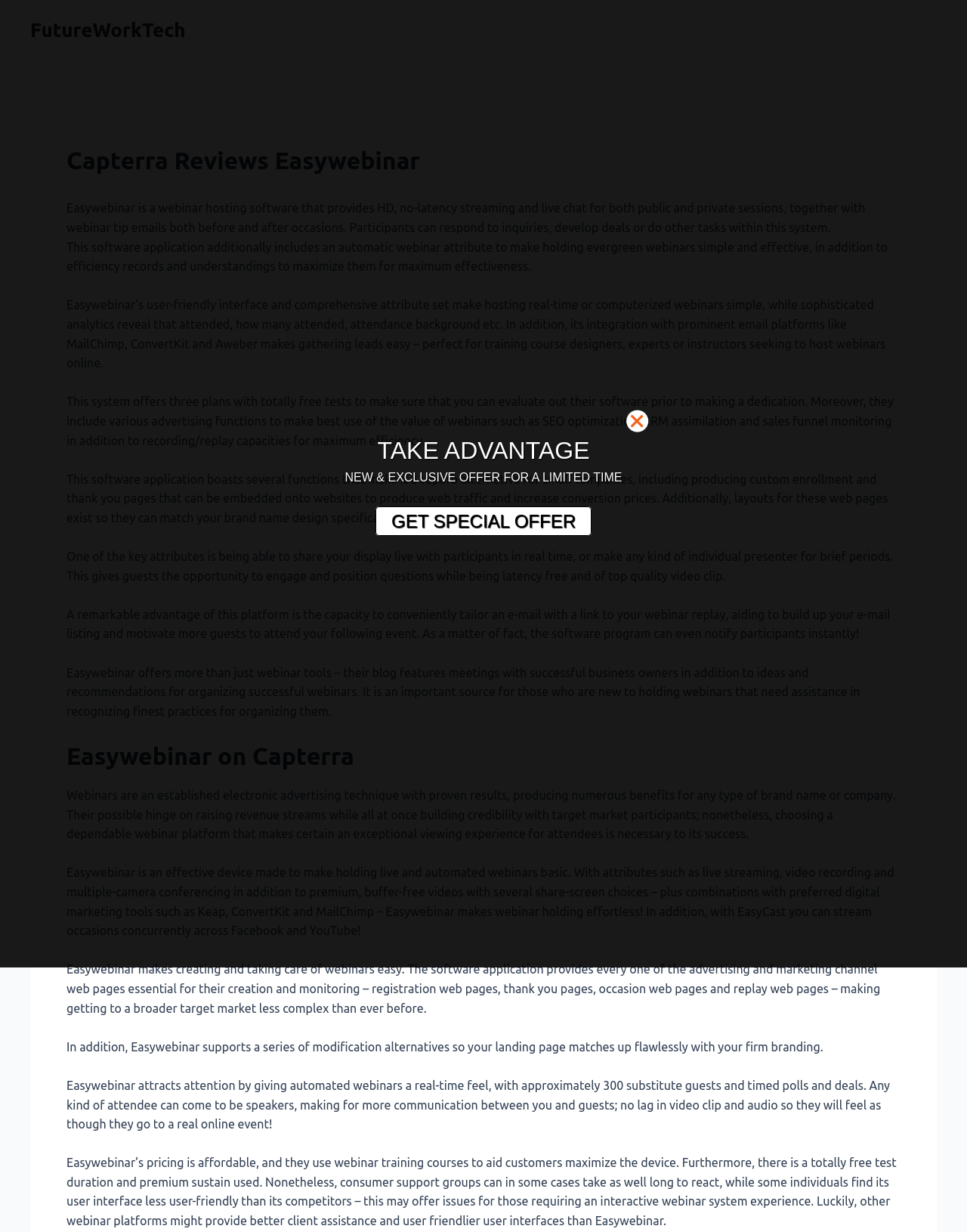What is the benefit of using Easywebinar for webinars?
Based on the screenshot, respond with a single word or phrase.

Raising revenue streams